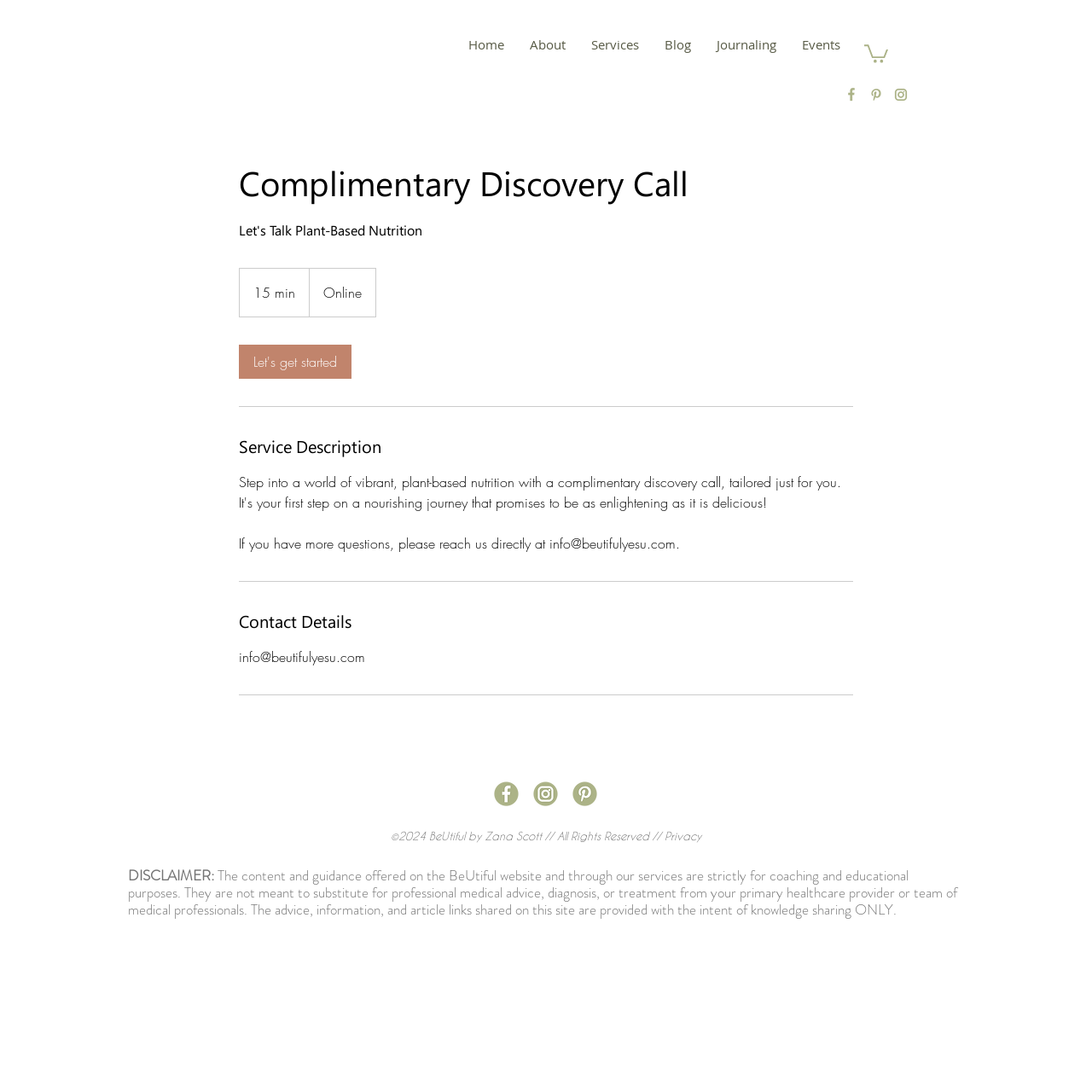Extract the main headline from the webpage and generate its text.

Complimentary Discovery Call